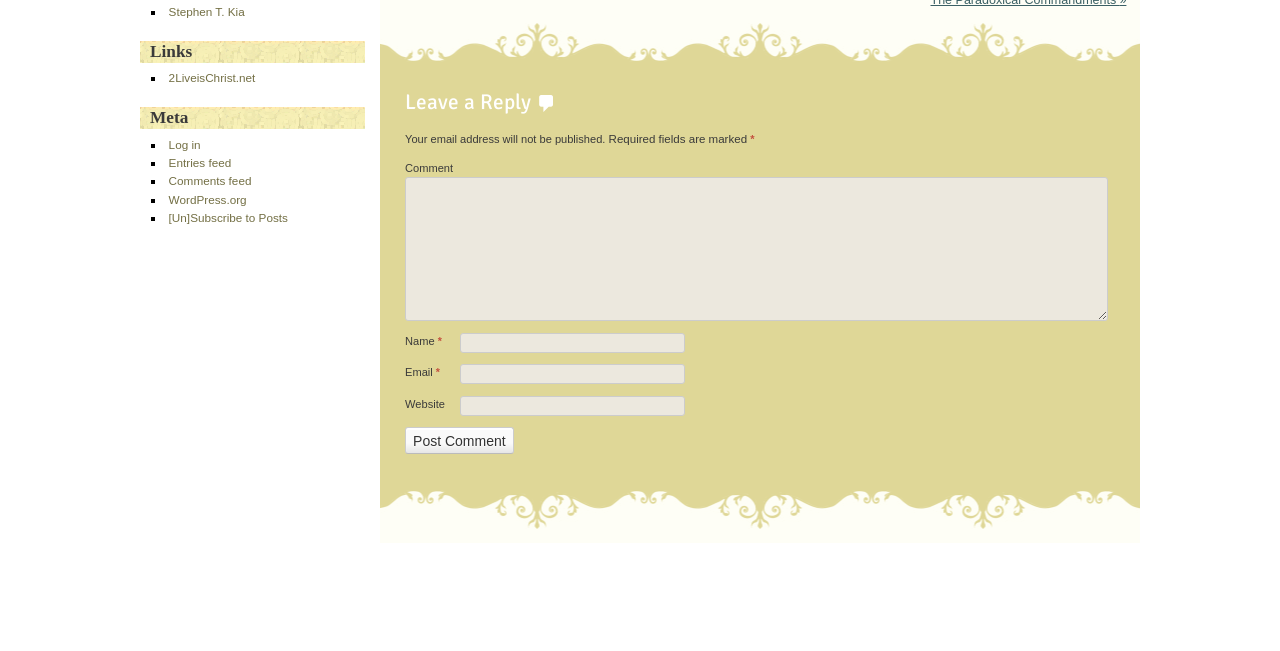Predict the bounding box of the UI element based on this description: "WordPress.org".

[0.132, 0.296, 0.193, 0.316]